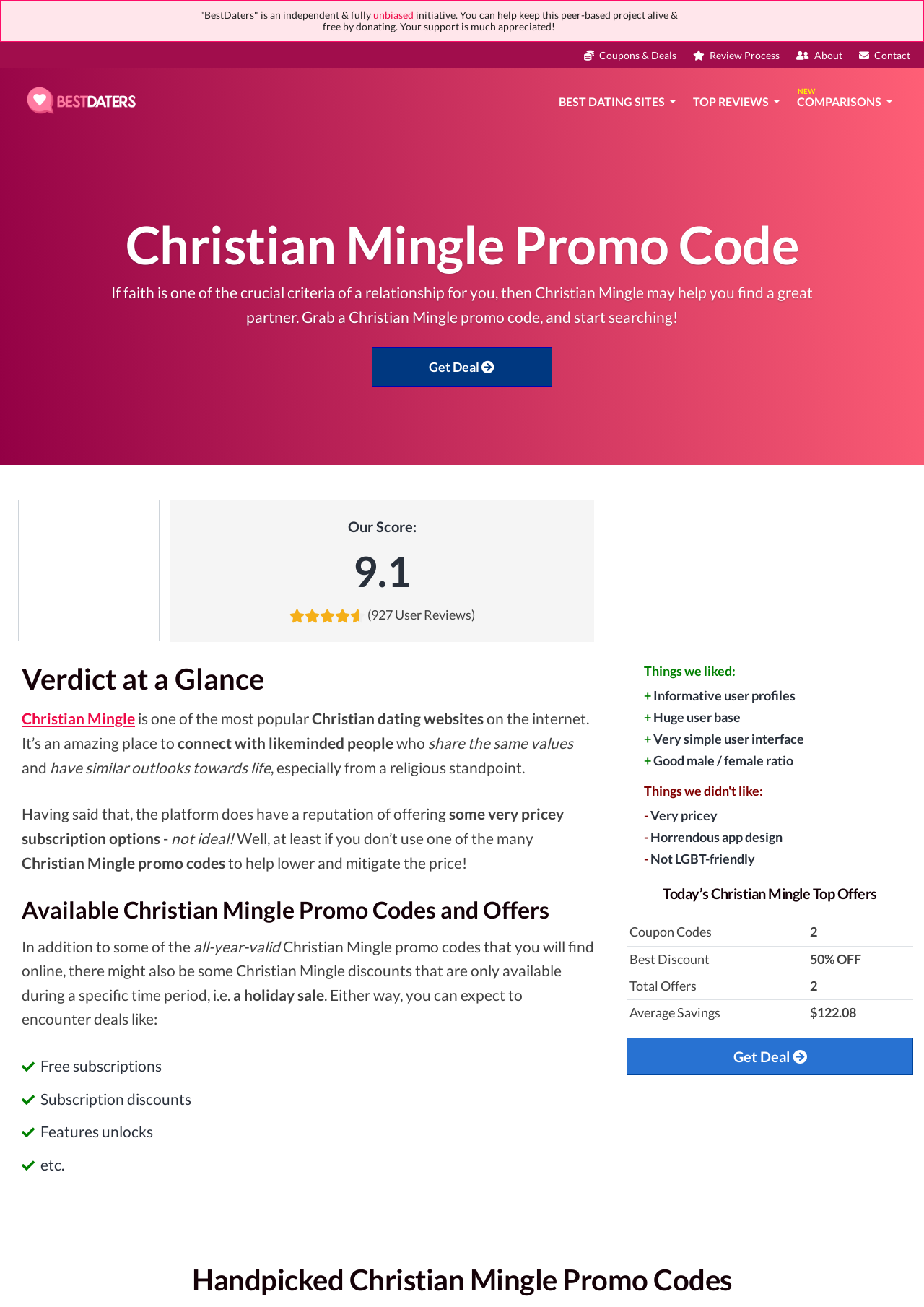Please determine the bounding box coordinates of the element's region to click in order to carry out the following instruction: "Read the Christian Mingle review". The coordinates should be four float numbers between 0 and 1, i.e., [left, top, right, bottom].

[0.019, 0.382, 0.173, 0.491]